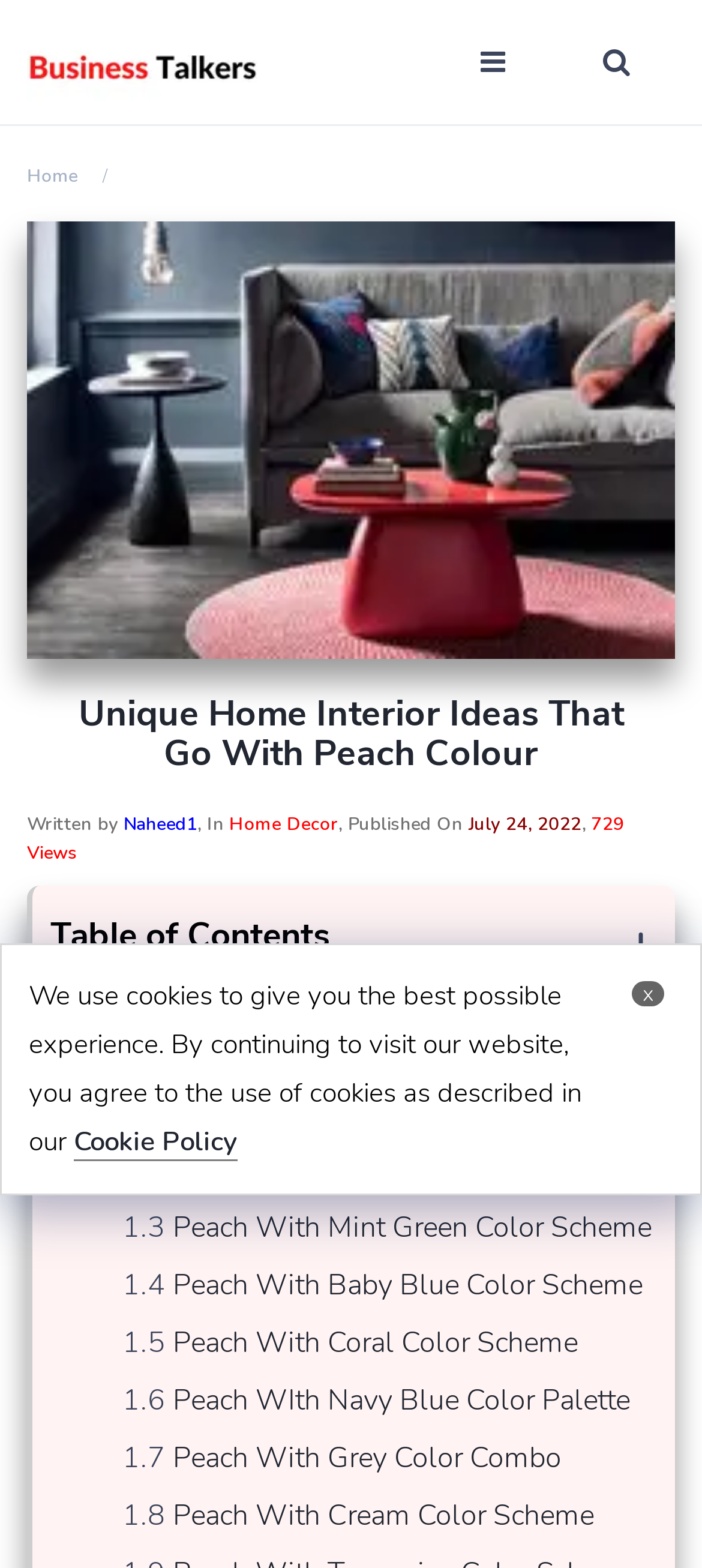Generate a comprehensive description of the webpage.

This webpage is about unique home interior ideas that go with the peach color. At the top left, there is a link to "Business Talkers" accompanied by an image with the same name. To the right of this link, there are two buttons with icons. Below these elements, there is a link to "Home" and a button with an "x" icon at the top right corner.

A notification about cookies is displayed at the top right, with a link to the "Cookie Policy" below it. Below the notification, there is a large image with the title "Unique Home Interior Ideas that Go With Peach Colour" and a heading with the same text.

The author's name, "Naheed1", is mentioned below the heading, along with the category "Home Decor" and the publication date "July 24, 2022". The number of views, "729 Views", is displayed at the bottom left. A "Table of Contents" section is located below the author's information.

The main content of the webpage is divided into sections, each with a number (e.g., "1.1", "1.2", etc.) and a link to a specific topic related to peach color schemes, such as "Peach As The Main Color", "Peach With Pale Yellow", and so on. These sections are arranged vertically, with the numbers and links aligned to the left.